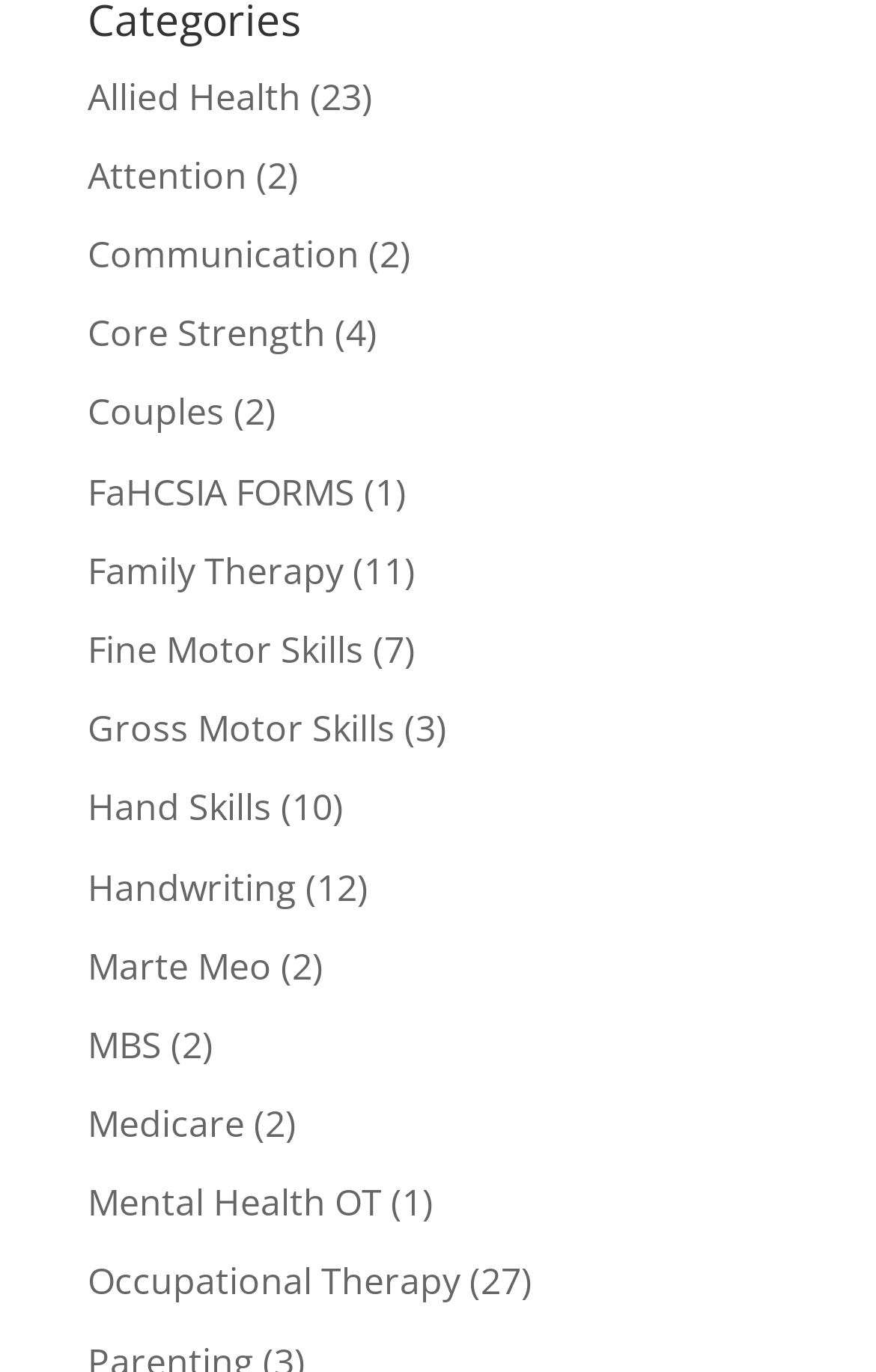What is the first link on the webpage?
Please look at the screenshot and answer in one word or a short phrase.

Allied Health